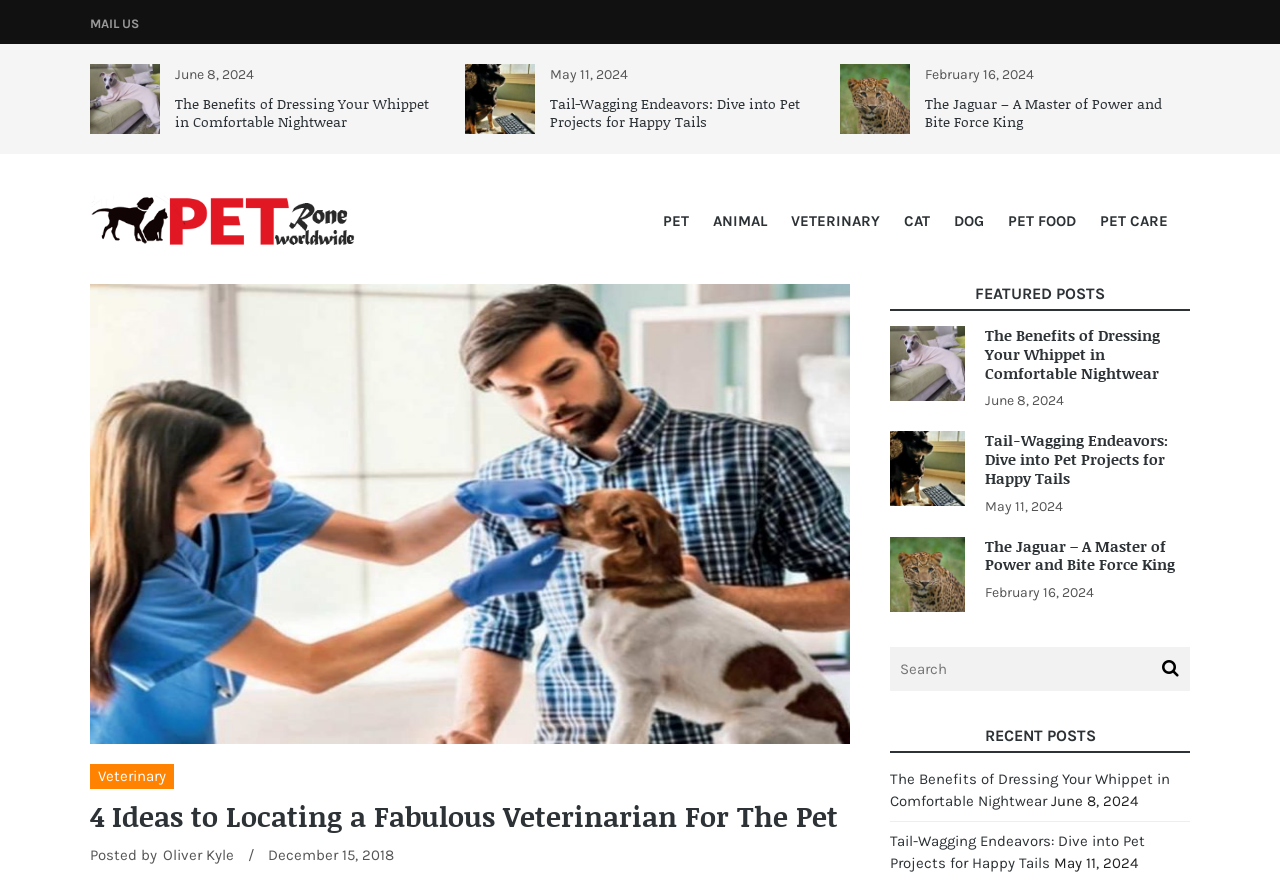Determine the coordinates of the bounding box that should be clicked to complete the instruction: "Read the 'FEATURED POSTS' section". The coordinates should be represented by four float numbers between 0 and 1: [left, top, right, bottom].

[0.695, 0.325, 0.93, 0.356]